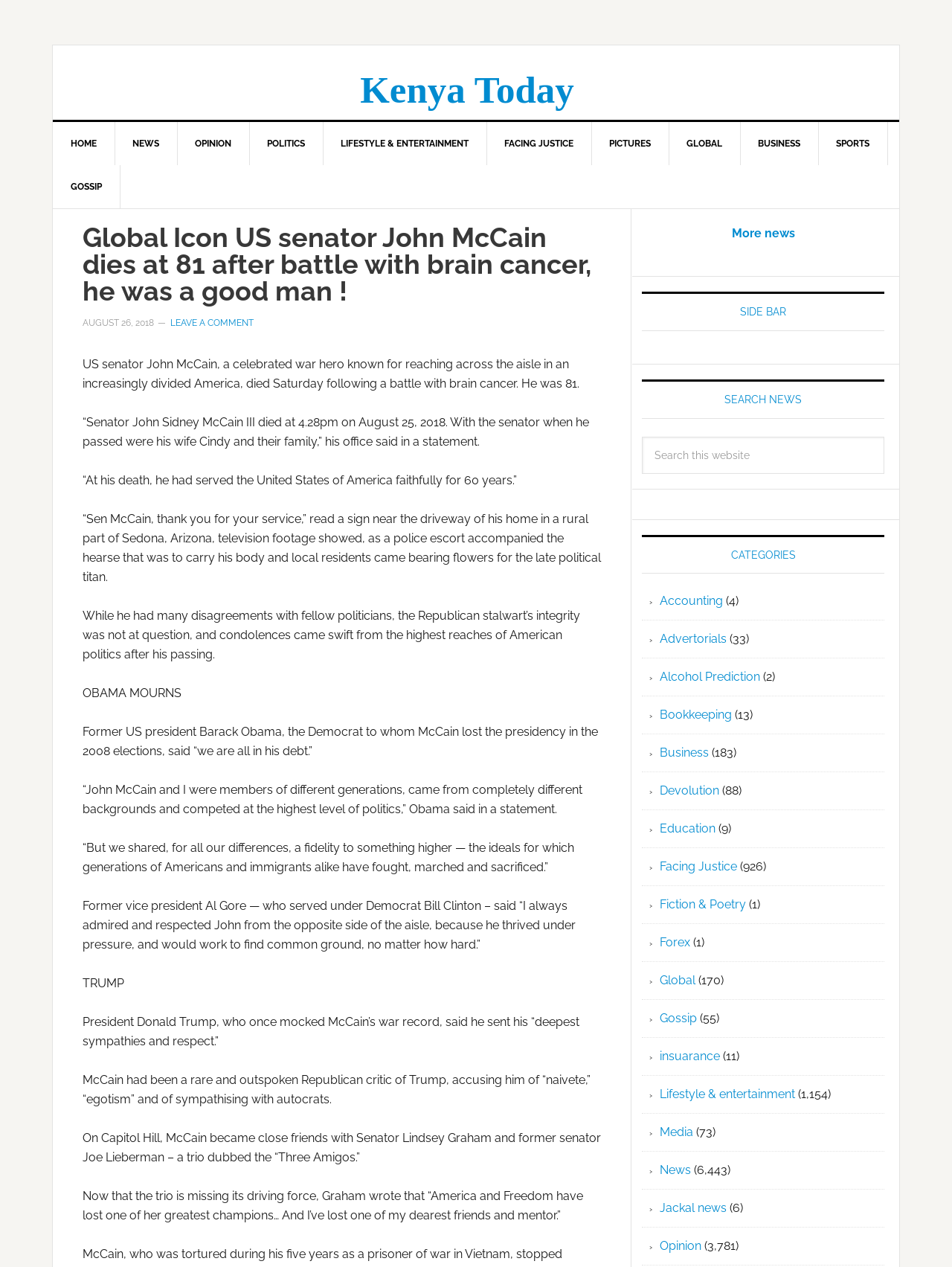Find the bounding box coordinates for the area that must be clicked to perform this action: "Leave a comment".

[0.179, 0.251, 0.266, 0.259]